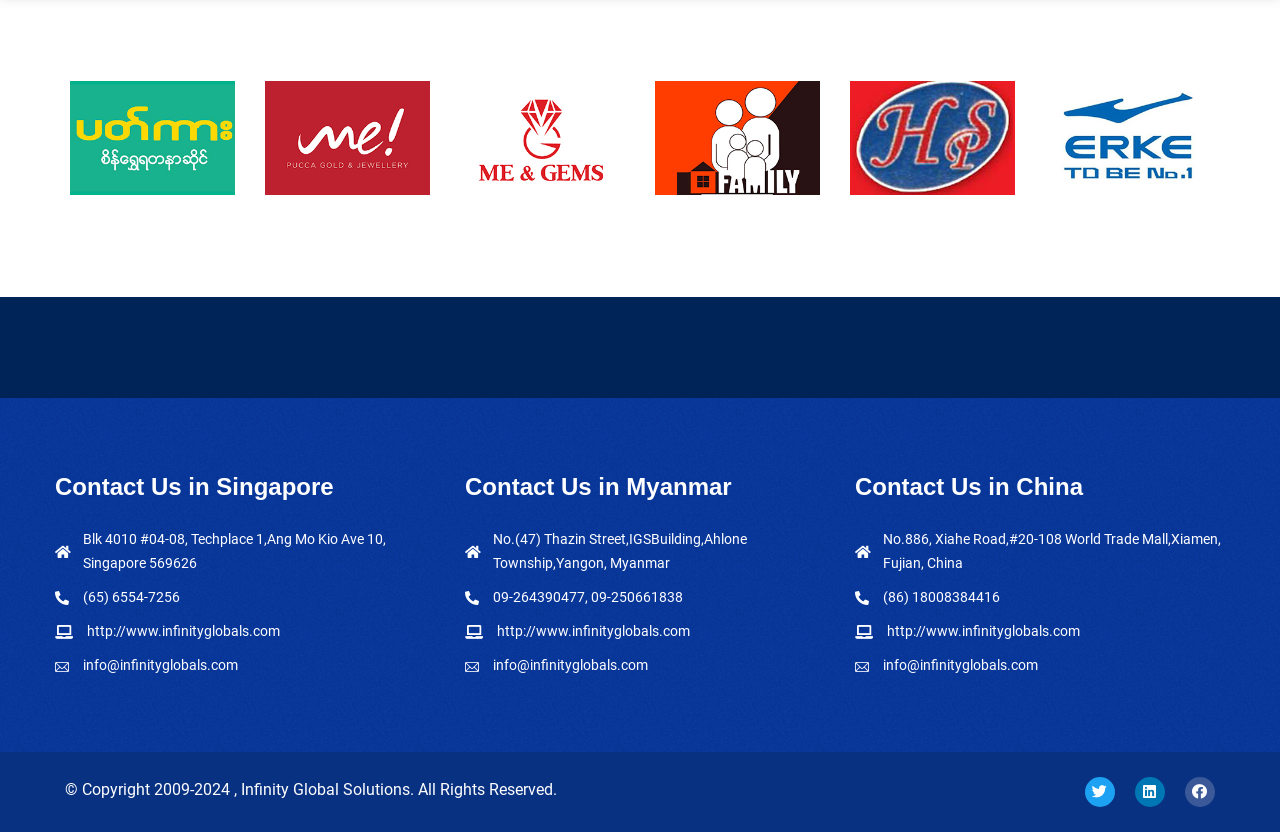Locate the bounding box coordinates of the clickable area needed to fulfill the instruction: "visit the China office website".

[0.693, 0.749, 0.844, 0.768]